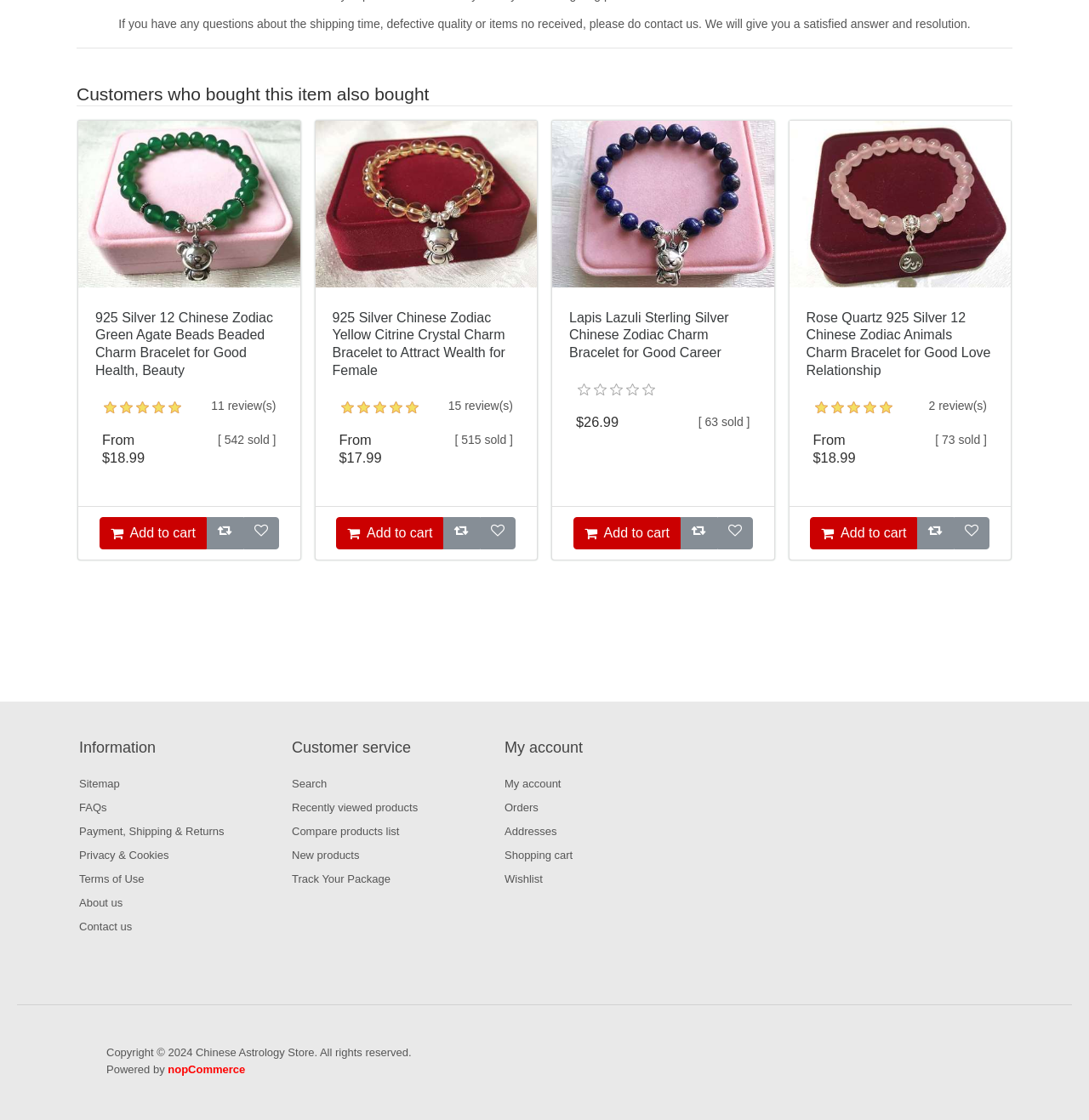From the screenshot, find the bounding box of the UI element matching this description: "Privacy & Cookies". Supply the bounding box coordinates in the form [left, top, right, bottom], each a float between 0 and 1.

[0.073, 0.758, 0.155, 0.769]